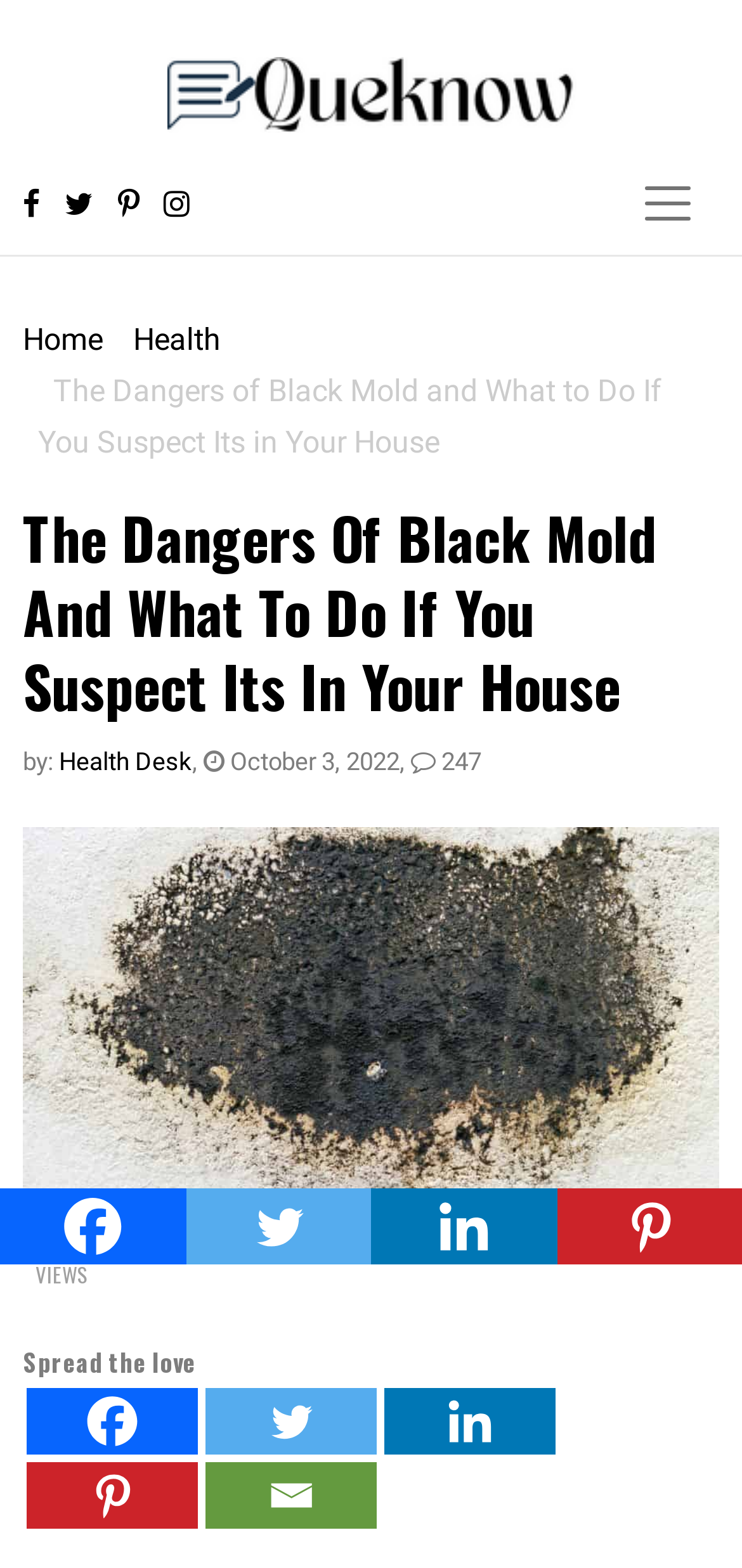Could you find the bounding box coordinates of the clickable area to complete this instruction: "Toggle navigation"?

[0.831, 0.107, 0.969, 0.153]